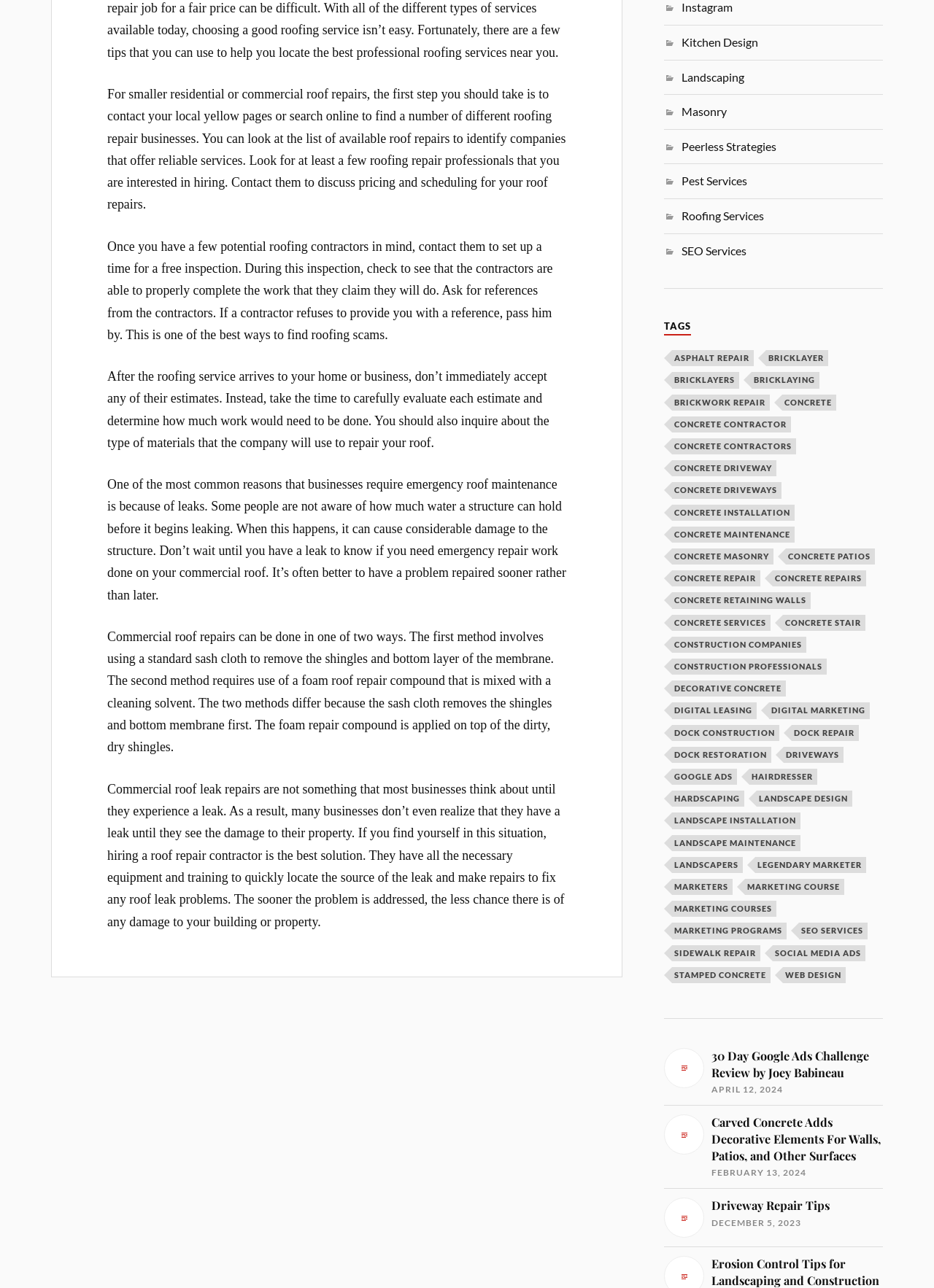What are the two methods of commercial roof repairs?
Please interpret the details in the image and answer the question thoroughly.

The text explains that commercial roof repairs can be done in one of two ways: the first method involves using a standard sash cloth to remove the shingles and bottom layer of the membrane, and the second method requires use of a foam roof repair compound that is mixed with a cleaning solvent.